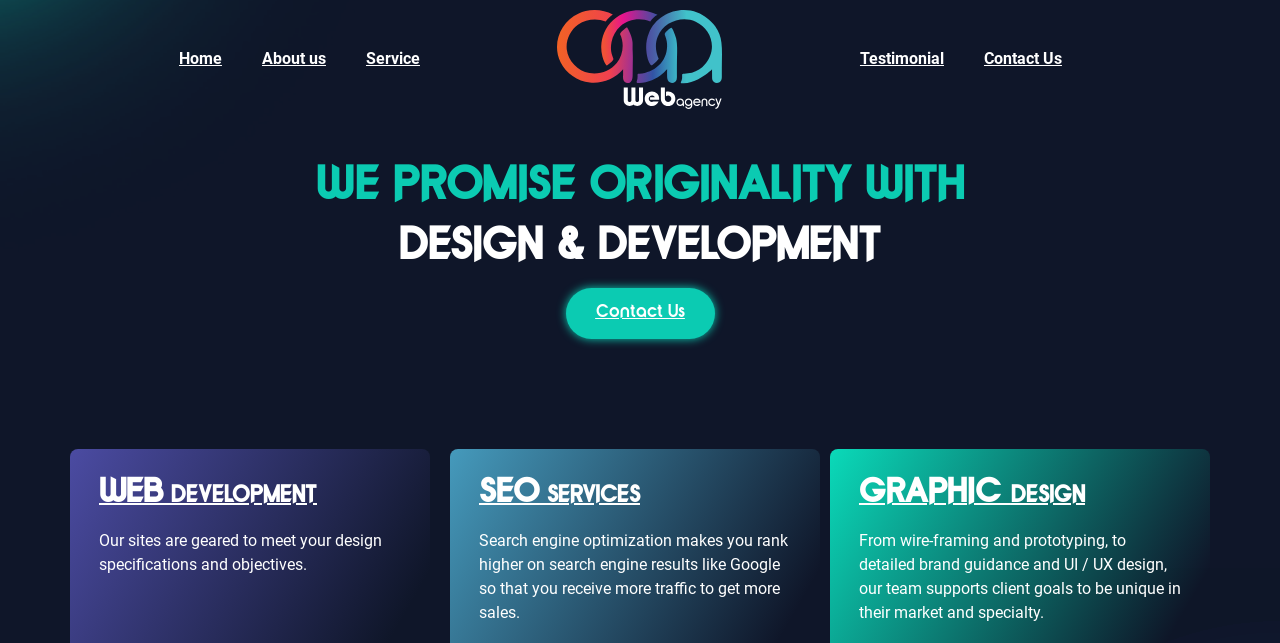Offer an extensive depiction of the webpage and its key elements.

The webpage is about AAA Web Agency, a New Jersey-based company specializing in web development and SEO services. 

At the top, there is a navigation menu with six links: "Home", "About us", "Service", "AAA Web Agency logo", "Testimonial", and "Contact Us", aligned horizontally from left to right. 

Below the navigation menu, there is a prominent section with three headings: "WE PROMISE ORIGINALITY WITH", "DESIGN & DEVELOPMENT", and a "Contact Us" link. 

Further down, there are three sections, each with a heading, a link, and a paragraph of text. The first section is about "WEB DEVELOPMENT", with a link to the same topic and a description of their web development services. The second section is about "SEO SERVICES", with a link to the same topic and a description of how search engine optimization can increase traffic and sales. The third section is about "GRAPHIC DESIGN", with a link to the same topic and a description of their graphic design services, including wire-framing, prototyping, and UI/UX design.